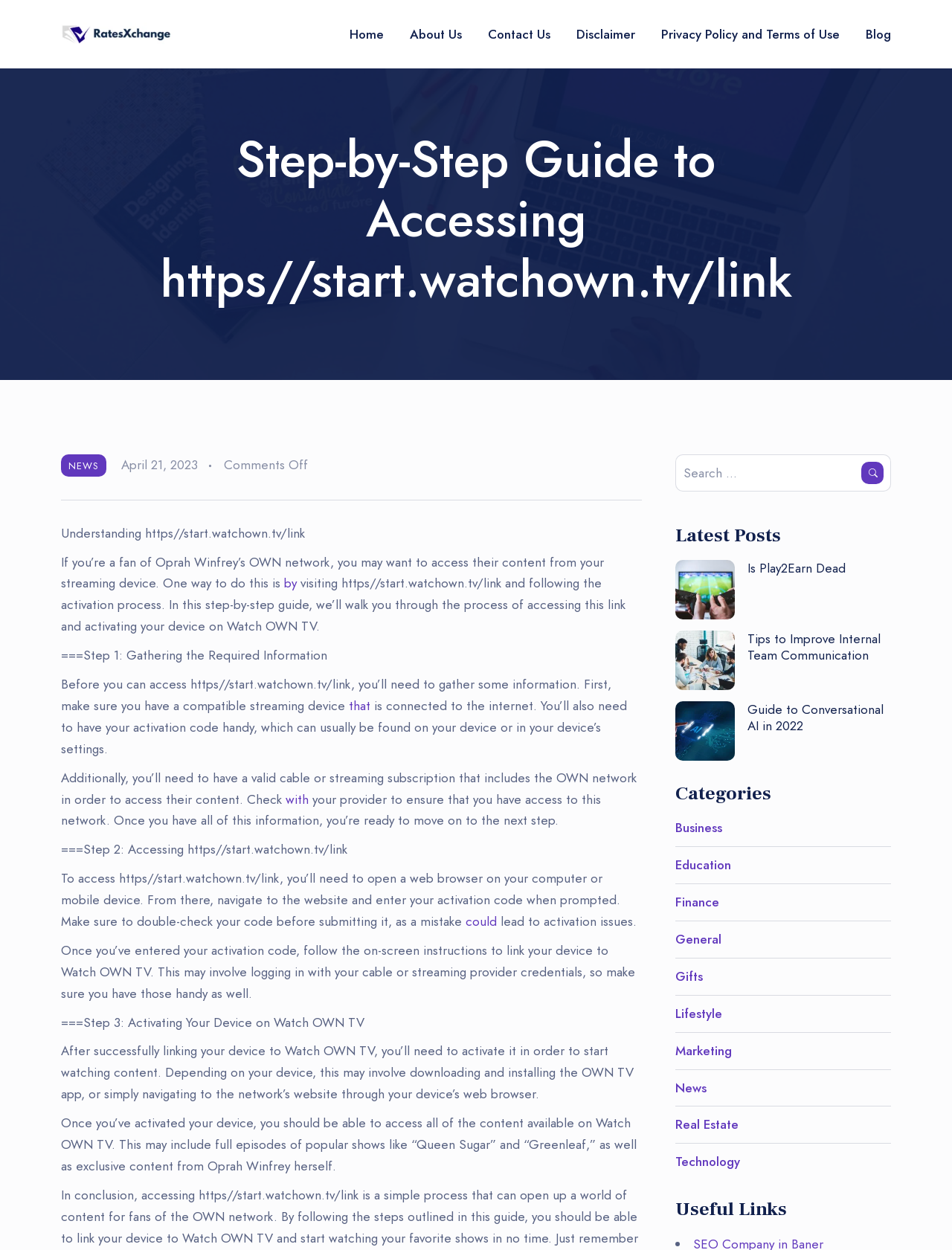Given the description "Marketing", provide the bounding box coordinates of the corresponding UI element.

[0.709, 0.833, 0.769, 0.848]